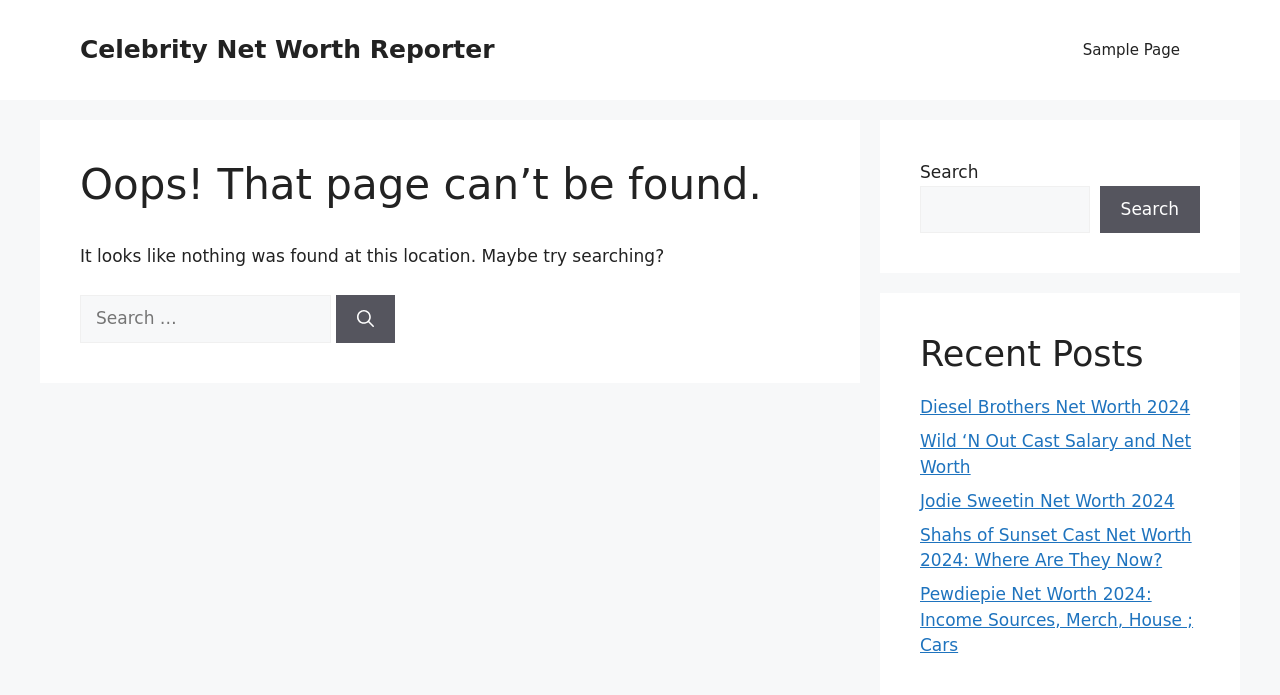Identify the bounding box coordinates of the region that should be clicked to execute the following instruction: "Click on Celebrity Net Worth Reporter".

[0.062, 0.05, 0.386, 0.092]